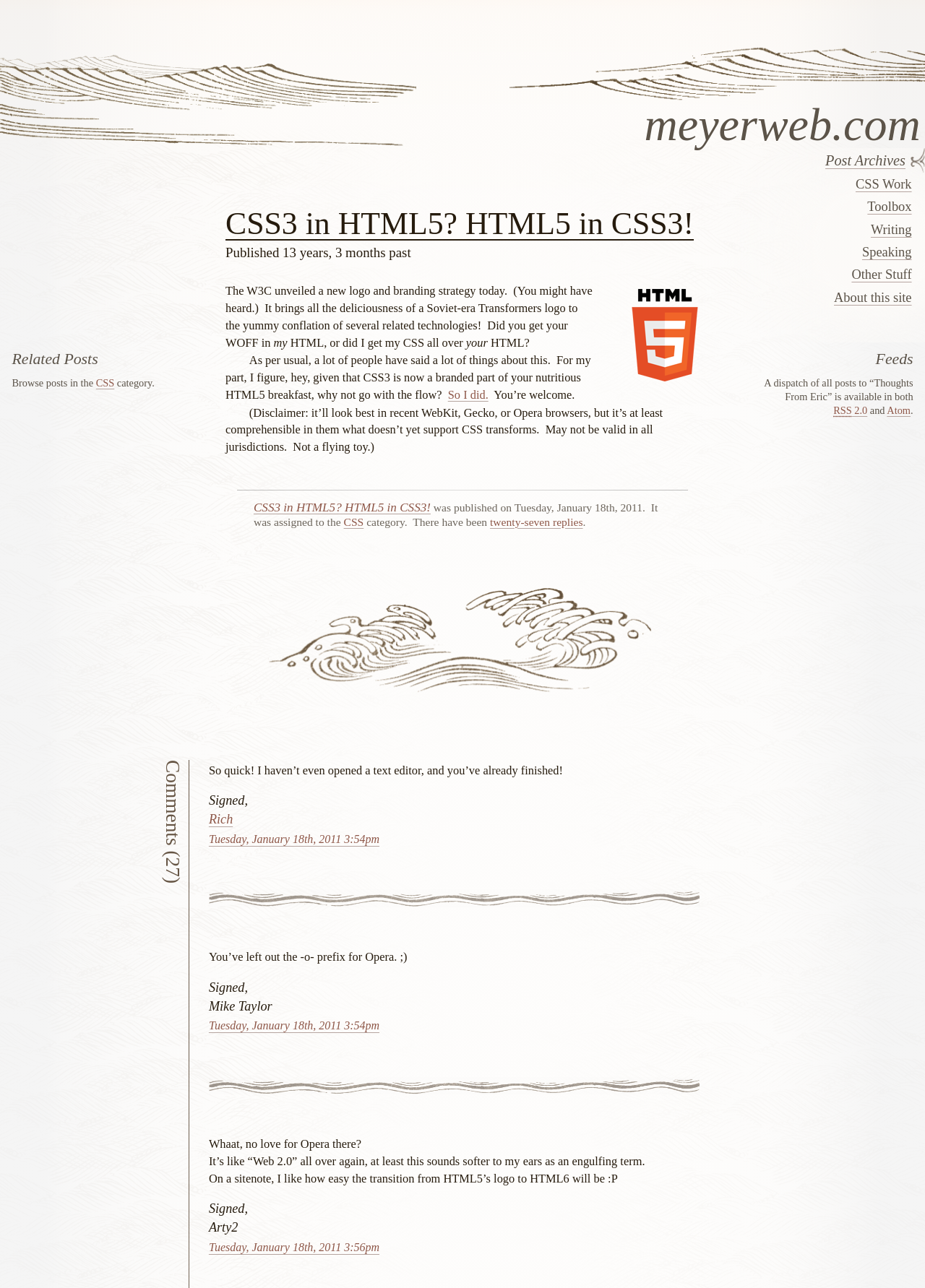What is the name of the author of the article?
Look at the image and provide a short answer using one word or a phrase.

Eric